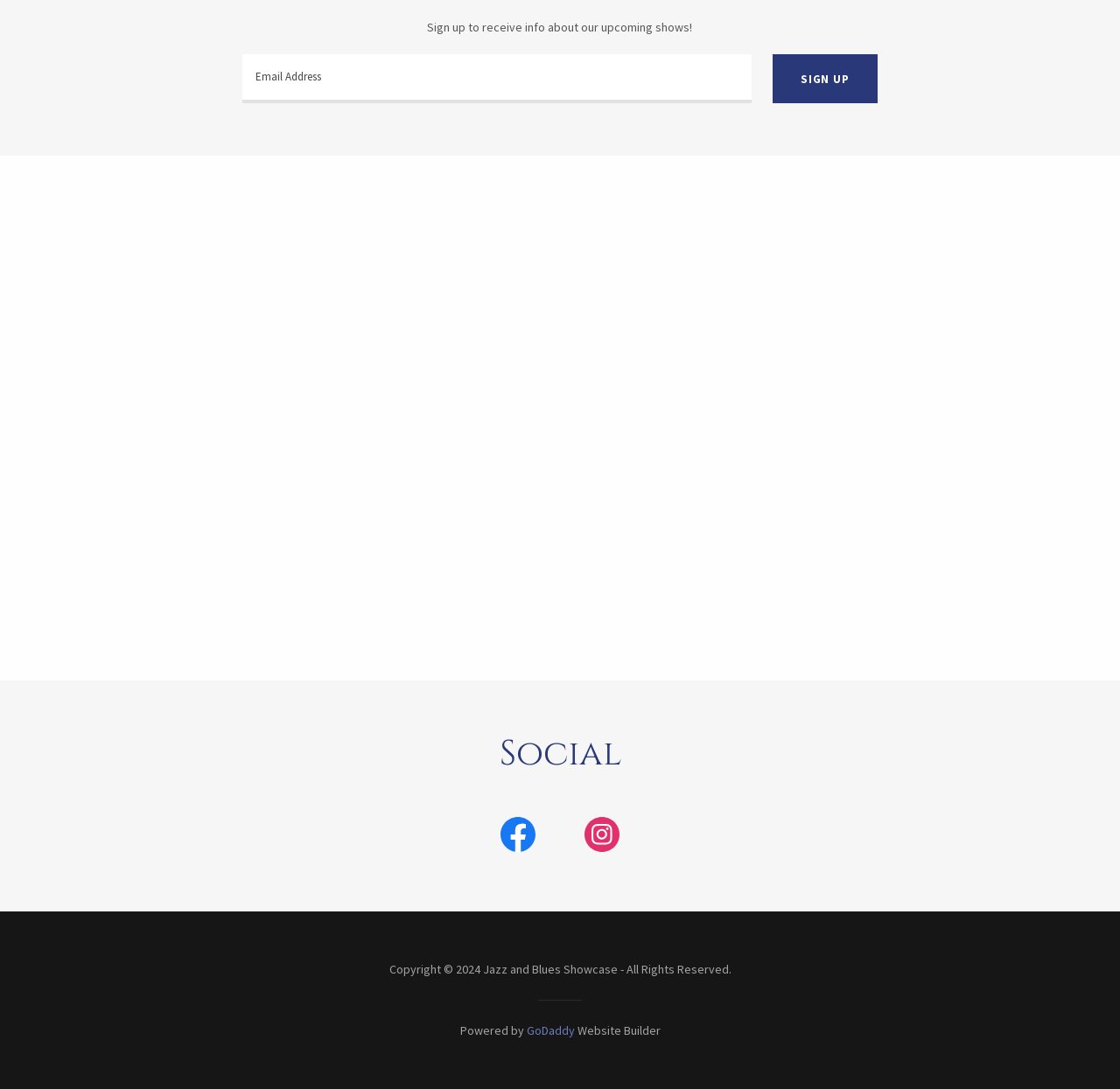Locate the bounding box of the UI element described in the following text: "aria-label="Facebook Social Link"".

[0.425, 0.747, 0.5, 0.792]